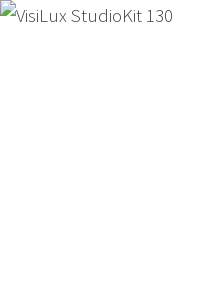What is the shape of the softboxes?
Answer the question with a single word or phrase derived from the image.

Octagonal